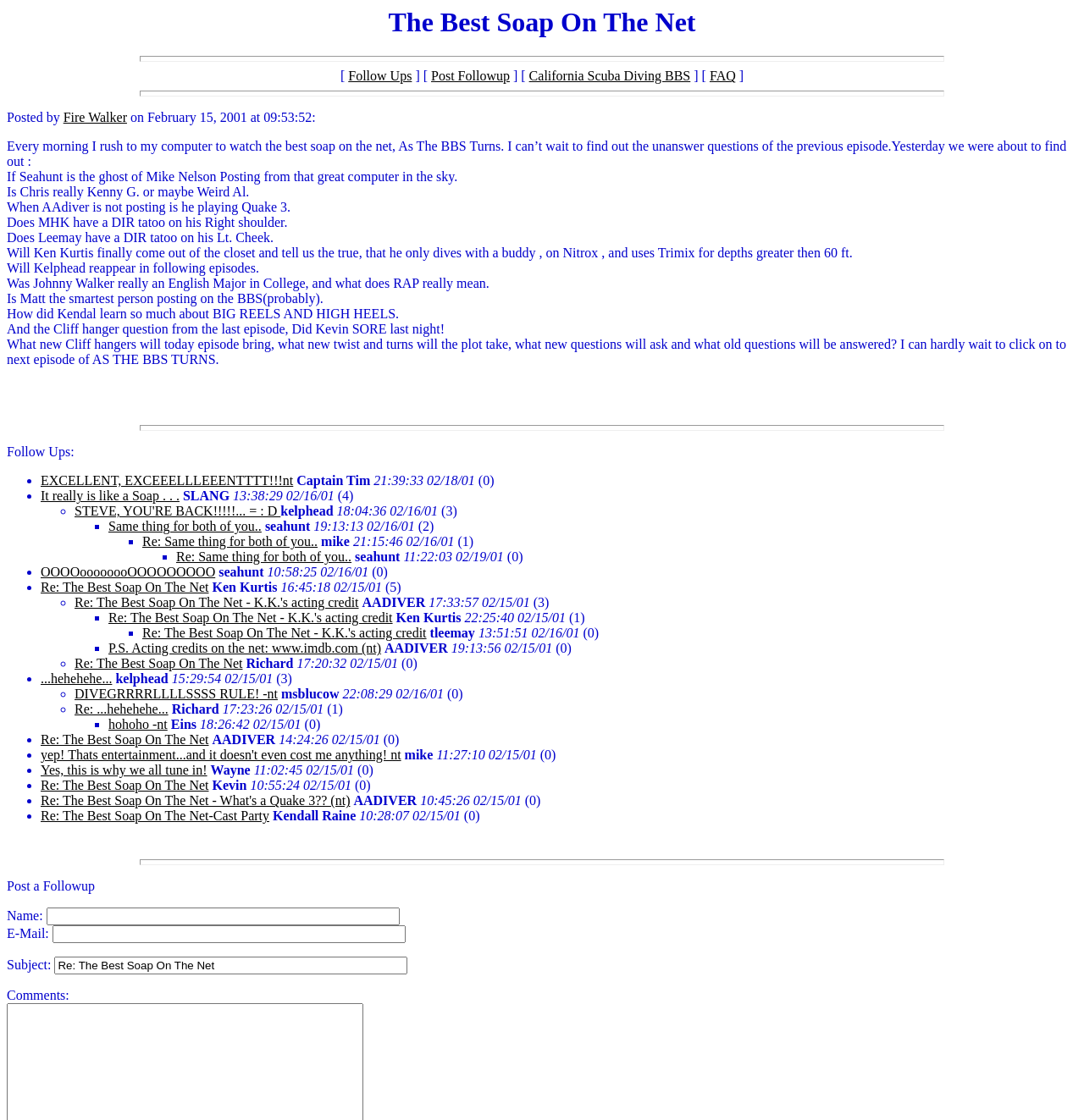Determine the bounding box coordinates for the element that should be clicked to follow this instruction: "Click on 'California Scuba Diving BBS'". The coordinates should be given as four float numbers between 0 and 1, in the format [left, top, right, bottom].

[0.488, 0.062, 0.637, 0.074]